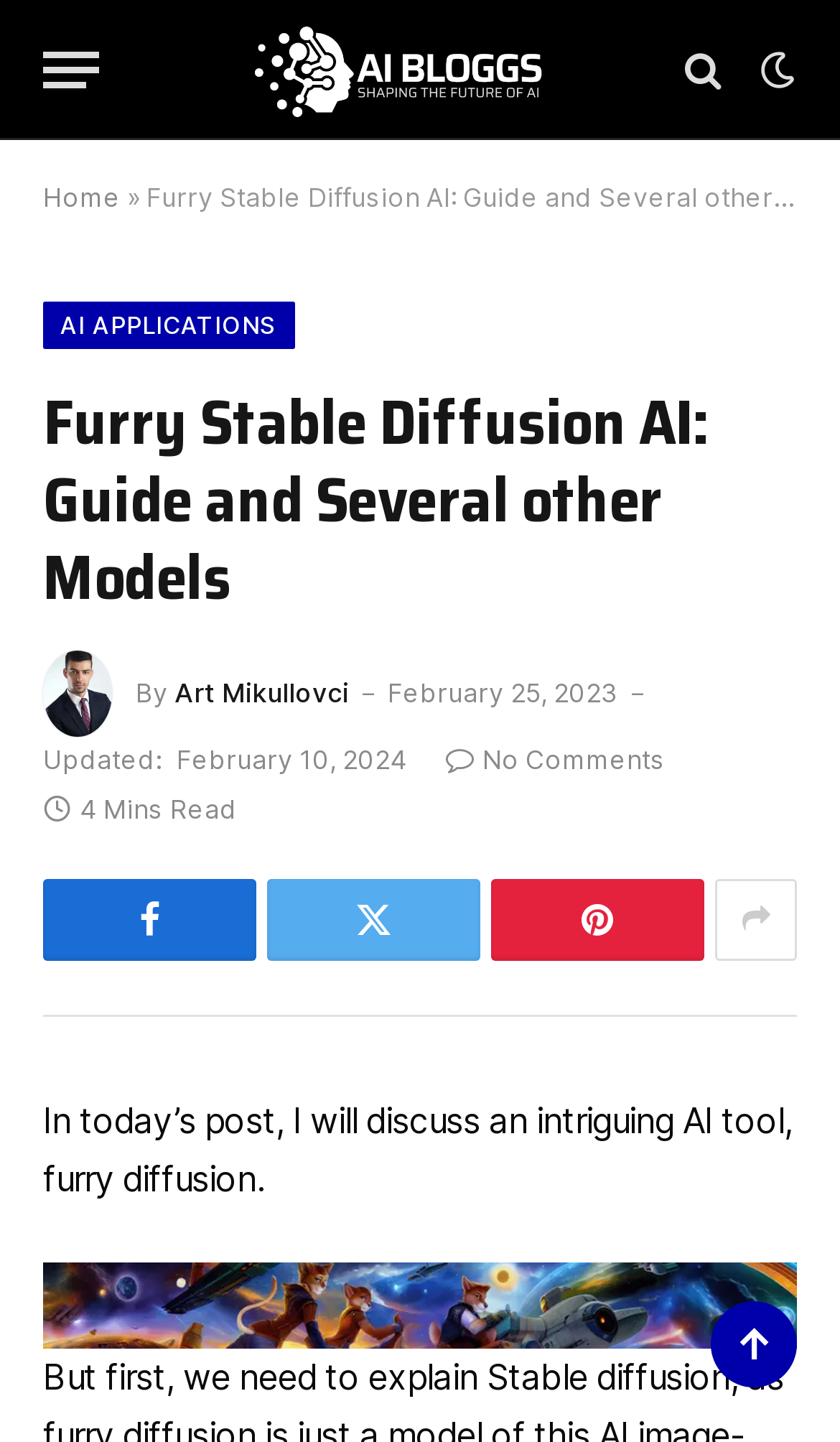Locate the bounding box coordinates of the clickable part needed for the task: "Call 0800-6353 688".

None